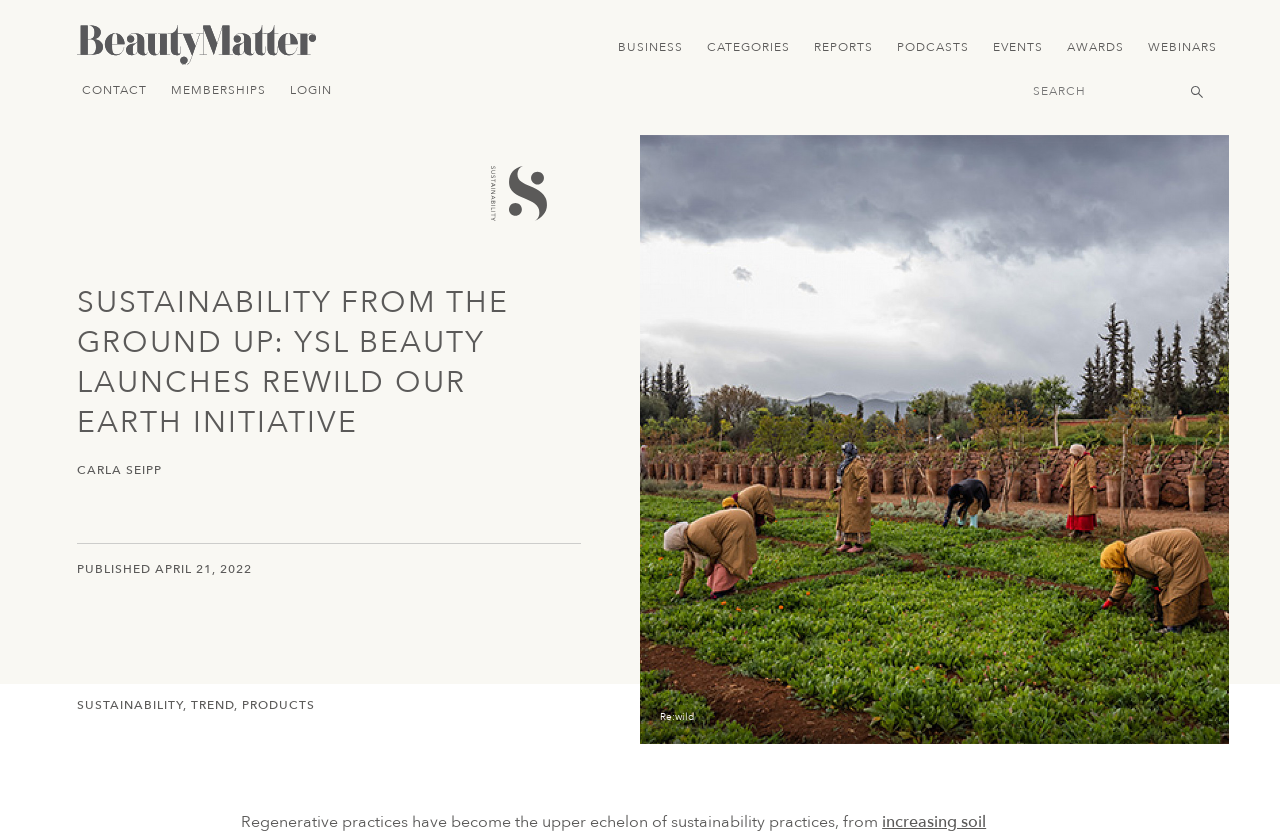Find the bounding box coordinates of the clickable area required to complete the following action: "Go to BUSINESS page".

[0.473, 0.033, 0.543, 0.081]